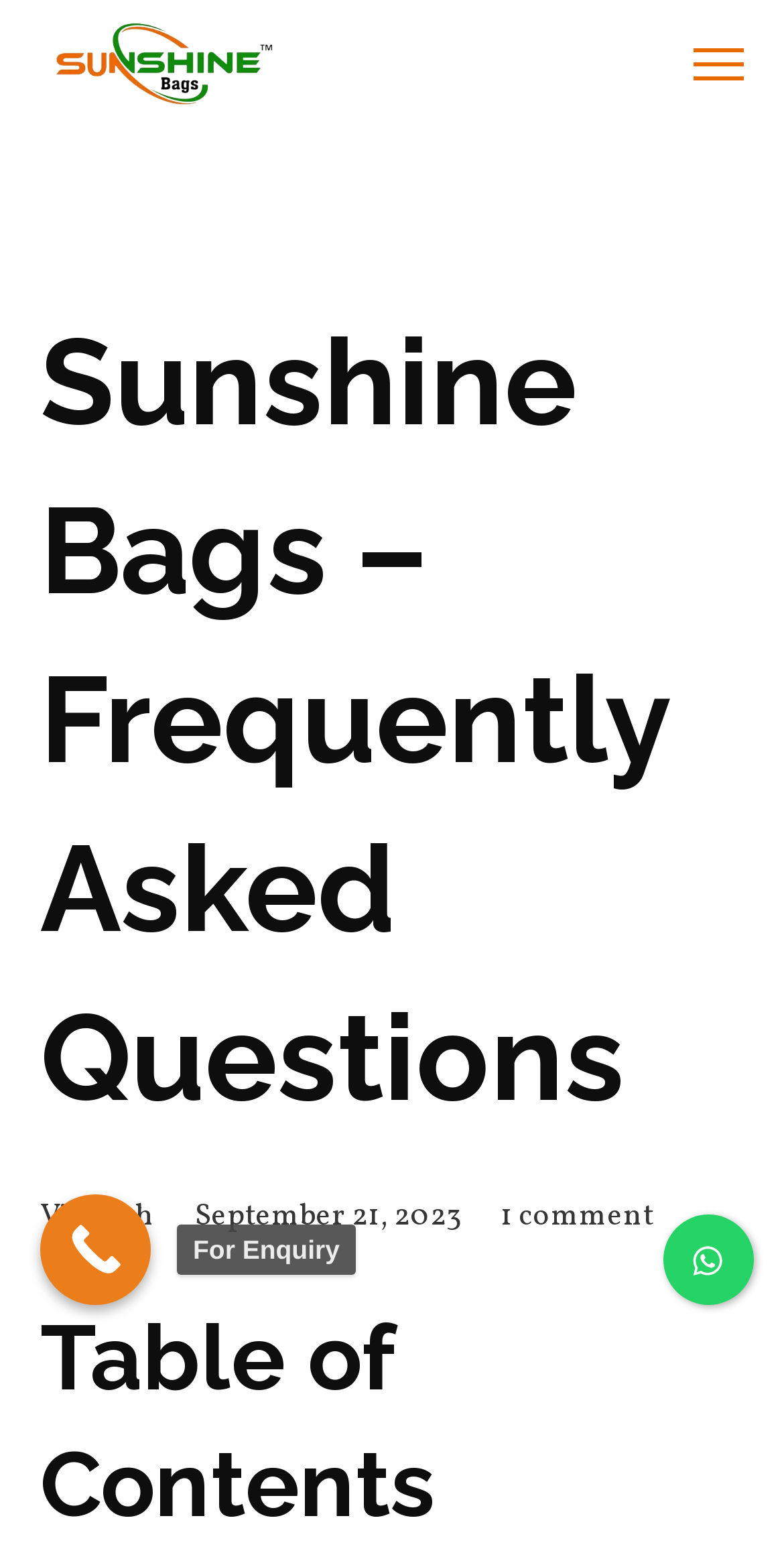Please identify the webpage's heading and generate its text content.

Sunshine Bags – Frequently Asked Questions 